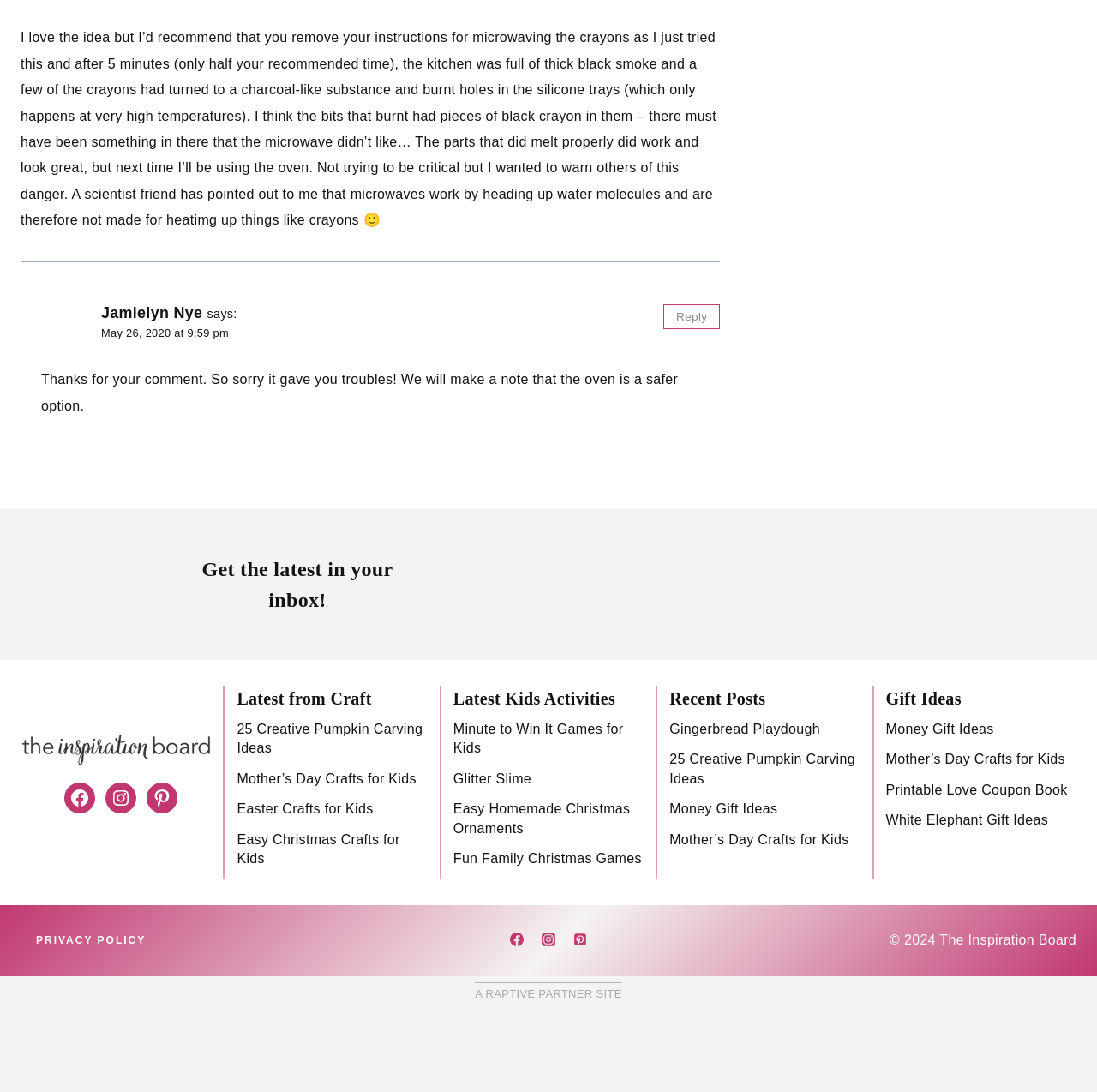How can I contact the author of the post?
Using the information from the image, answer the question thoroughly.

I found a comment section on the webpage, where a user named Jamielyn Nye left a comment. Below the comment, there is a 'Reply to Jamielyn Nye' link, which suggests that I can contact the author of the post through this link.